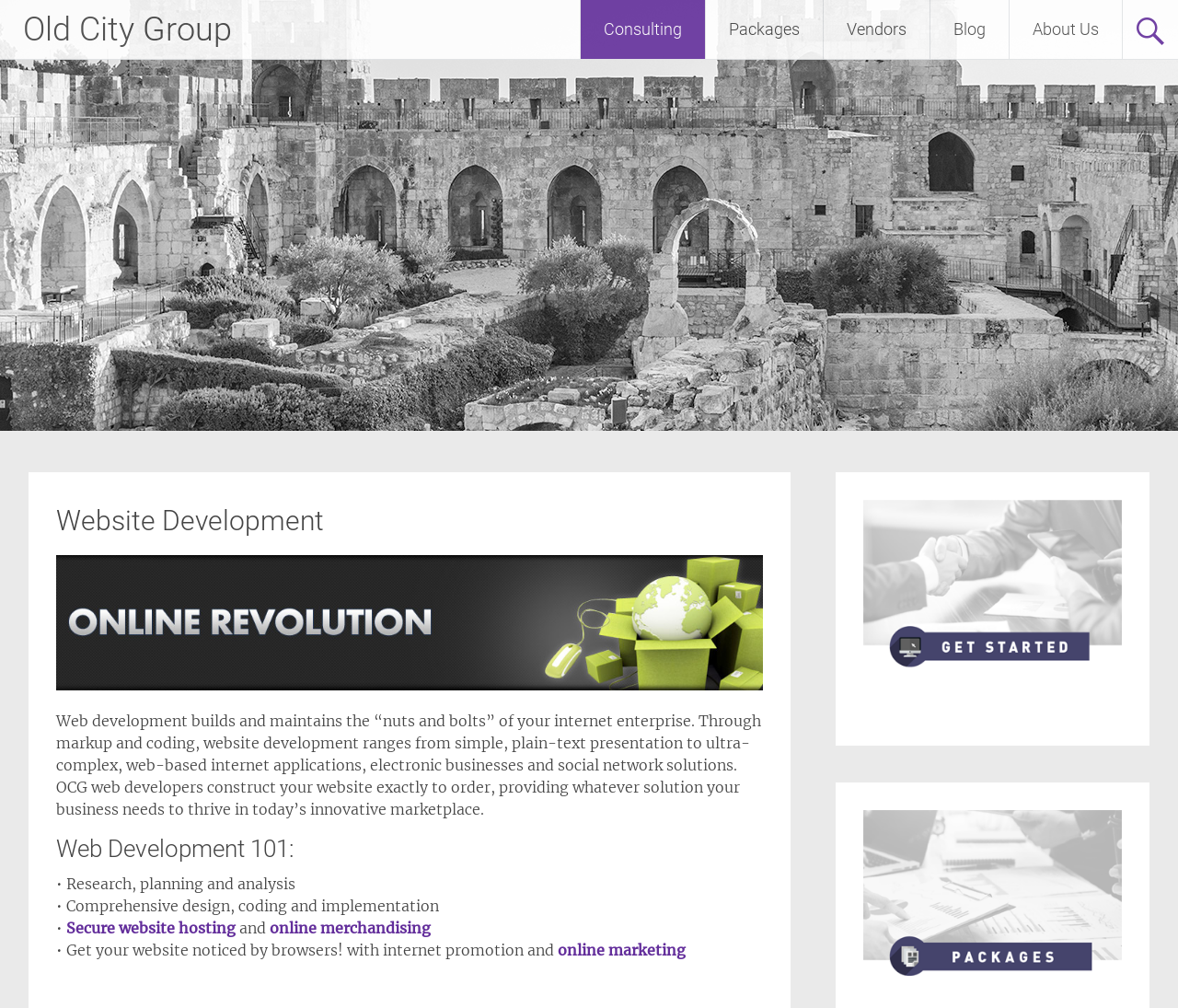Find and provide the bounding box coordinates for the UI element described with: "Secure website hosting".

[0.053, 0.912, 0.2, 0.93]